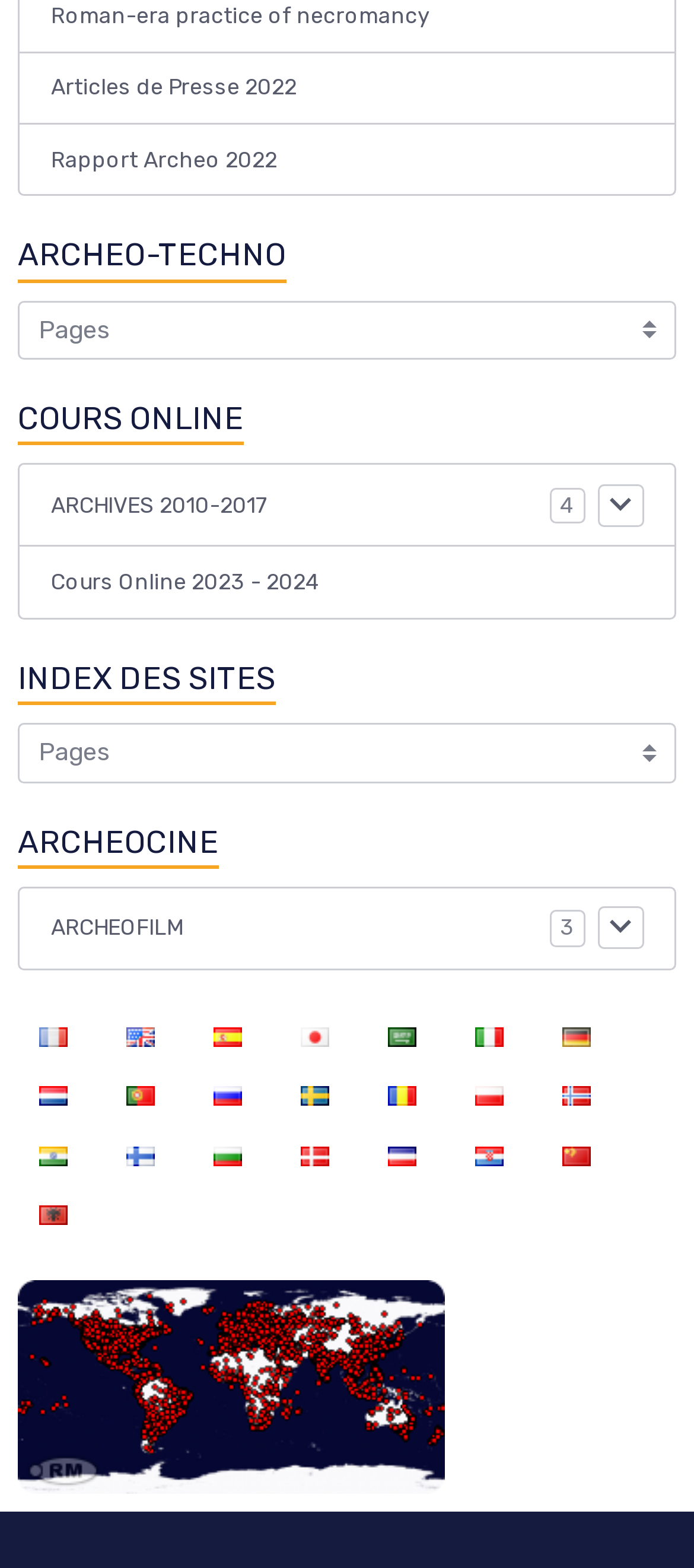Given the webpage screenshot, identify the bounding box of the UI element that matches this description: "Oklahoma Senate".

None